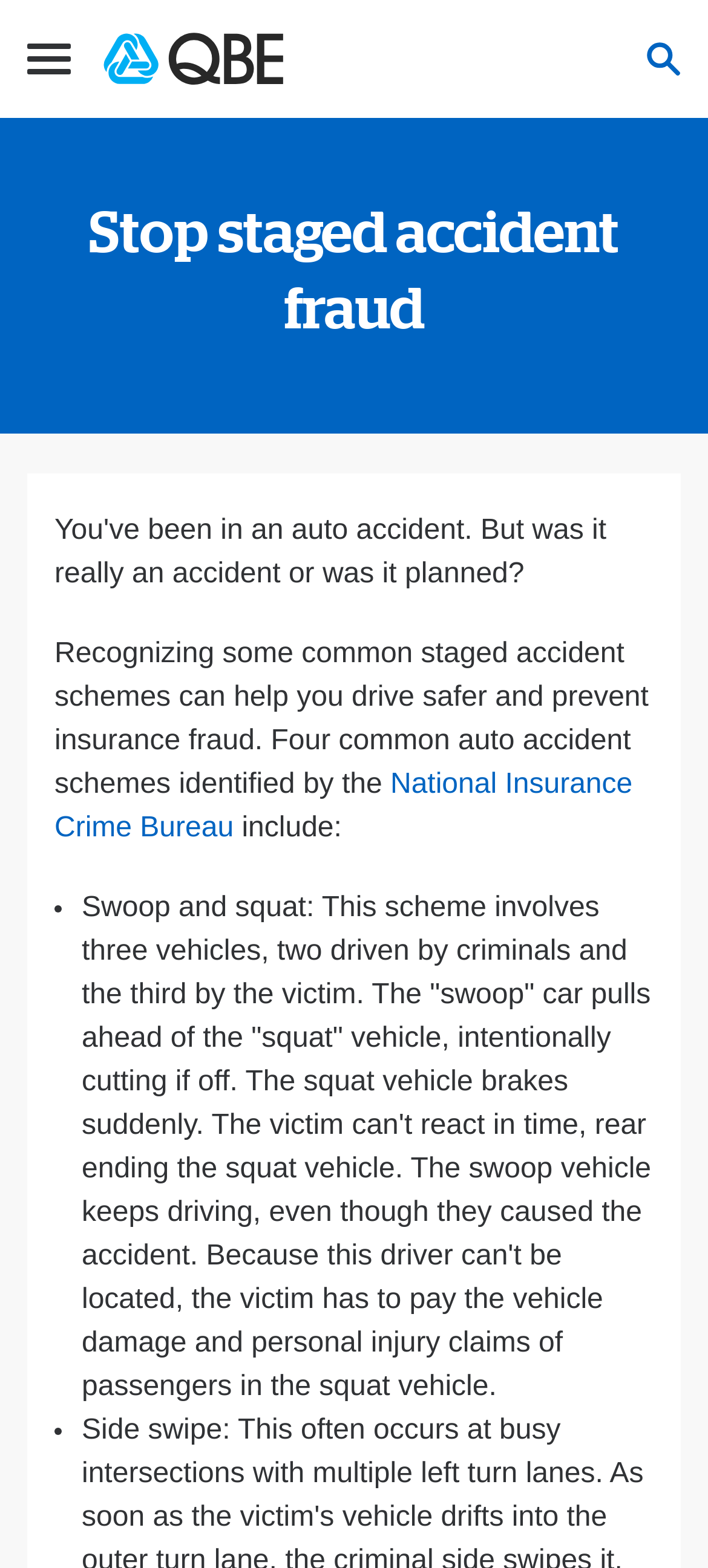What is the purpose of the website?
Using the details shown in the screenshot, provide a comprehensive answer to the question.

The purpose of the website is to stop staged accident fraud, as indicated by the heading 'Stop staged accident fraud' and the content that follows, which explains common staged accident schemes.